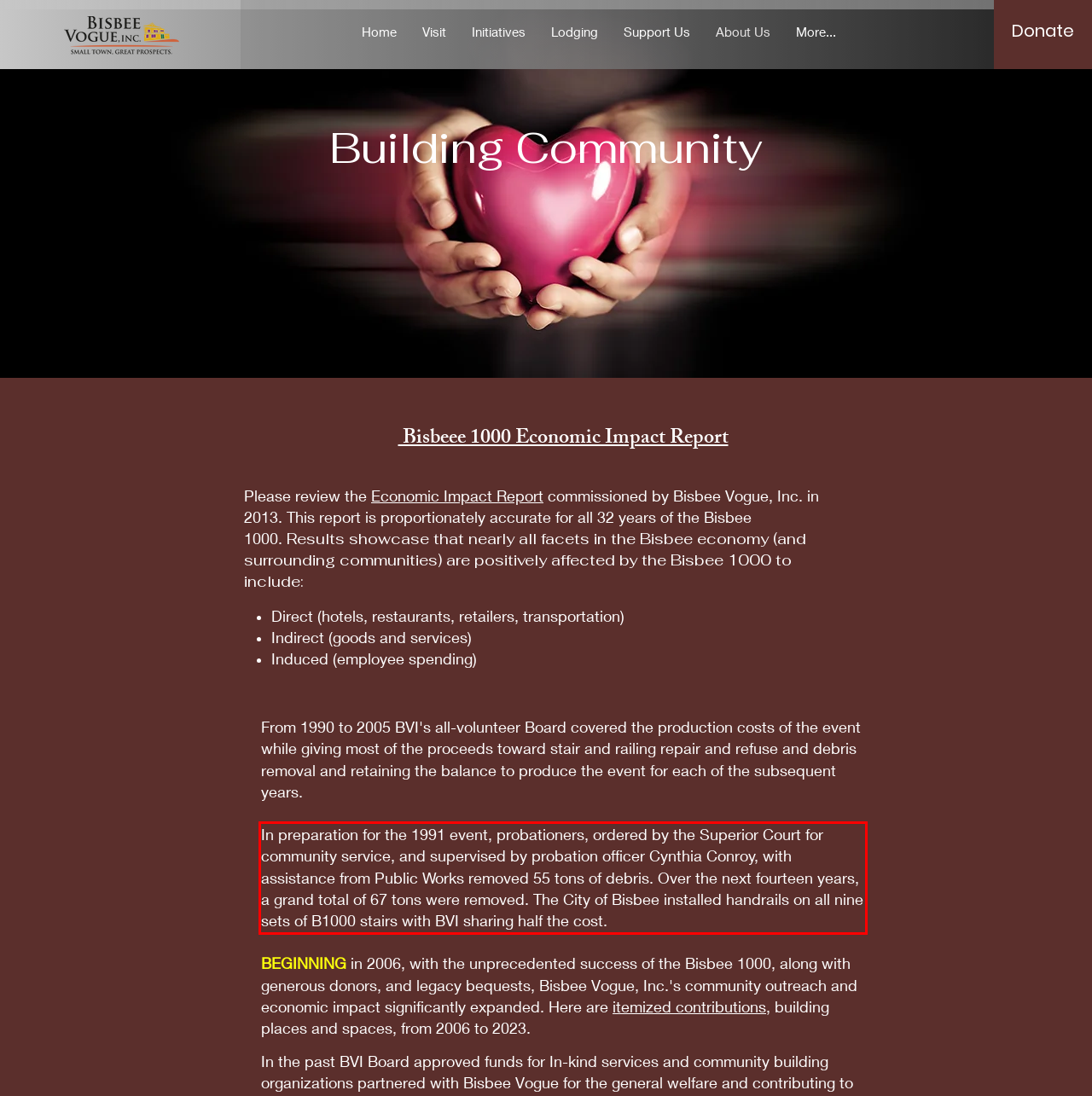Given a webpage screenshot, locate the red bounding box and extract the text content found inside it.

In preparation for the 1991 event, probationers, ordered by the Superior Court for community service, and supervised by probation officer Cynthia Conroy, with assistance from Public Works removed 55 tons of debris. Over the next fourteen years, a grand total of 67 tons were removed. The City of Bisbee installed handrails on all nine sets of B1000 stairs with BVI sharing half the cost.